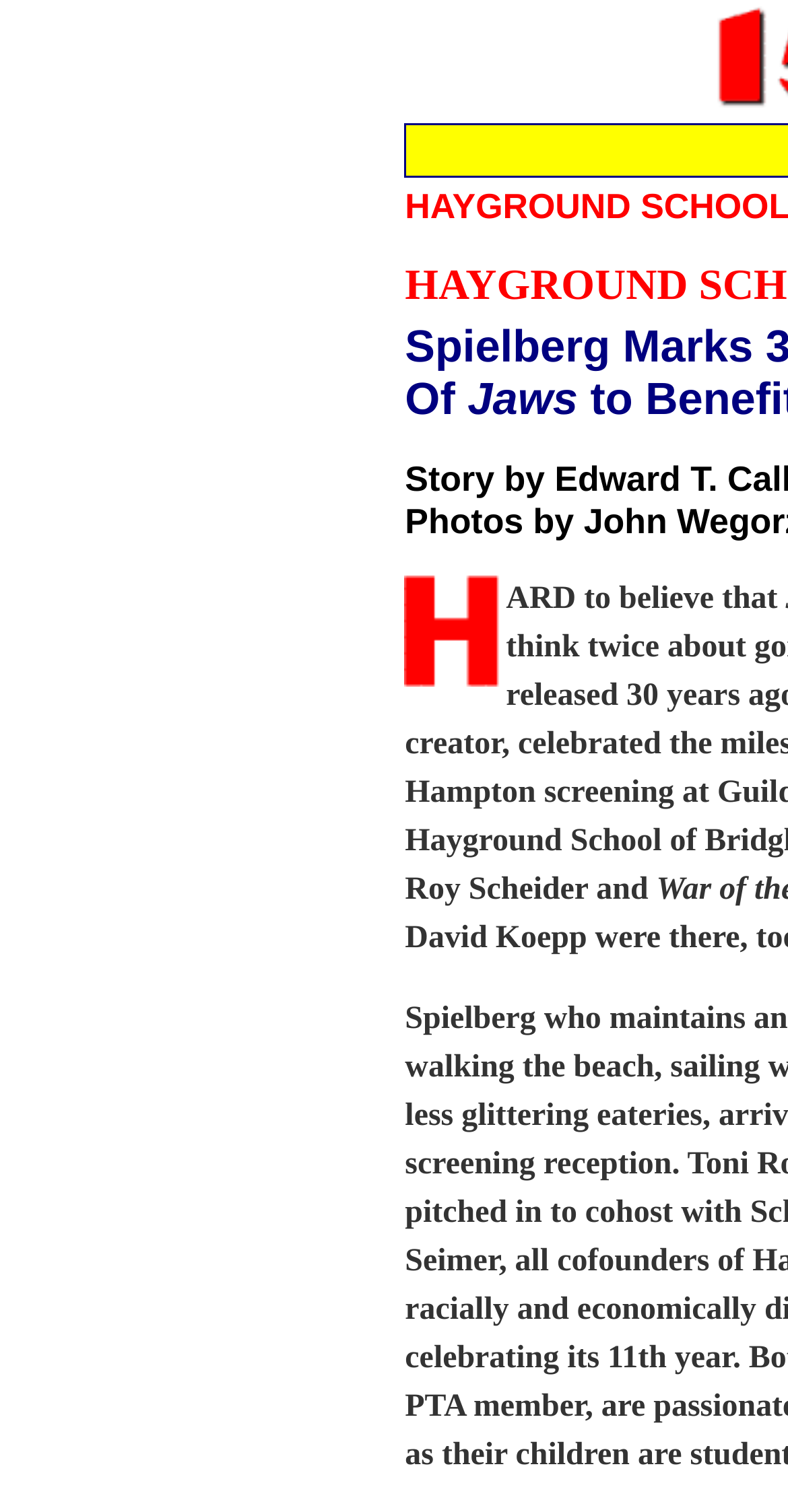Respond to the question with just a single word or phrase: 
What is the title of the movie referenced?

Jaws